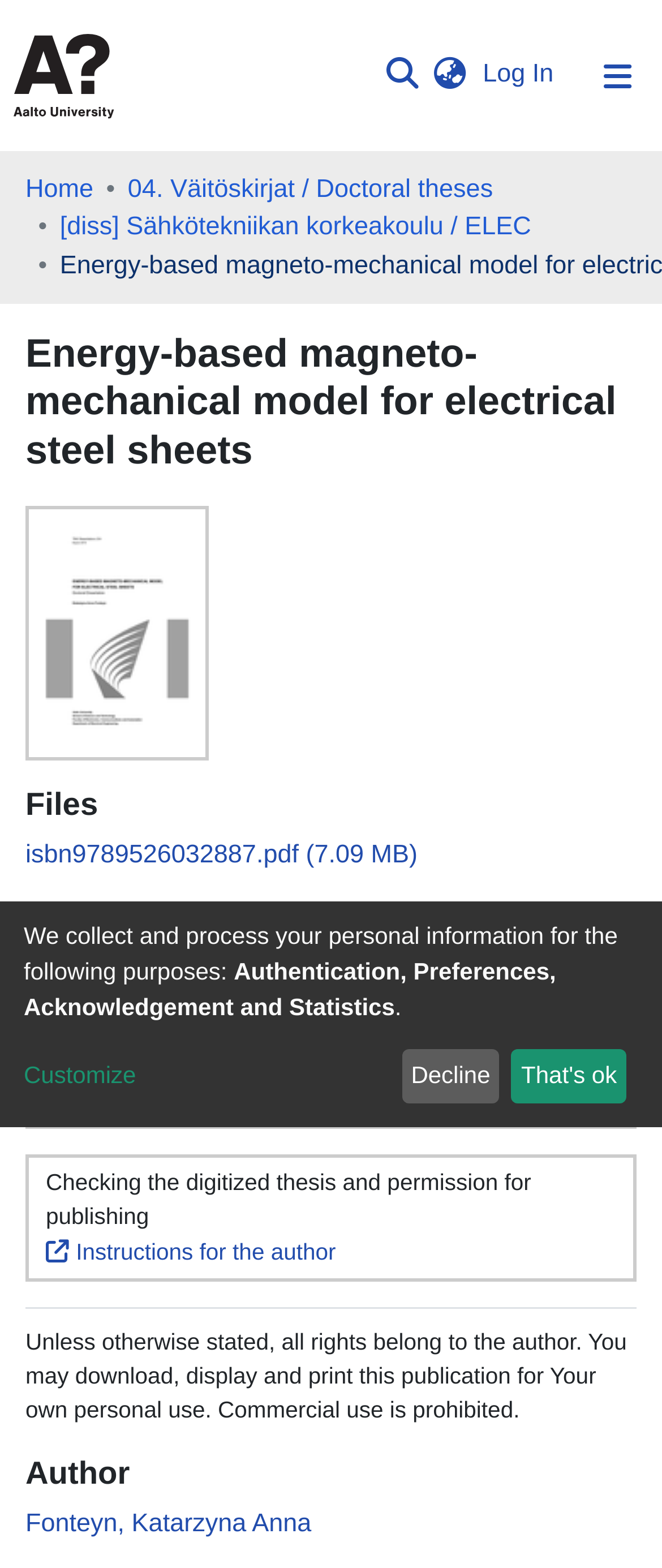Find the bounding box coordinates of the element's region that should be clicked in order to follow the given instruction: "Switch language". The coordinates should consist of four float numbers between 0 and 1, i.e., [left, top, right, bottom].

[0.64, 0.036, 0.72, 0.061]